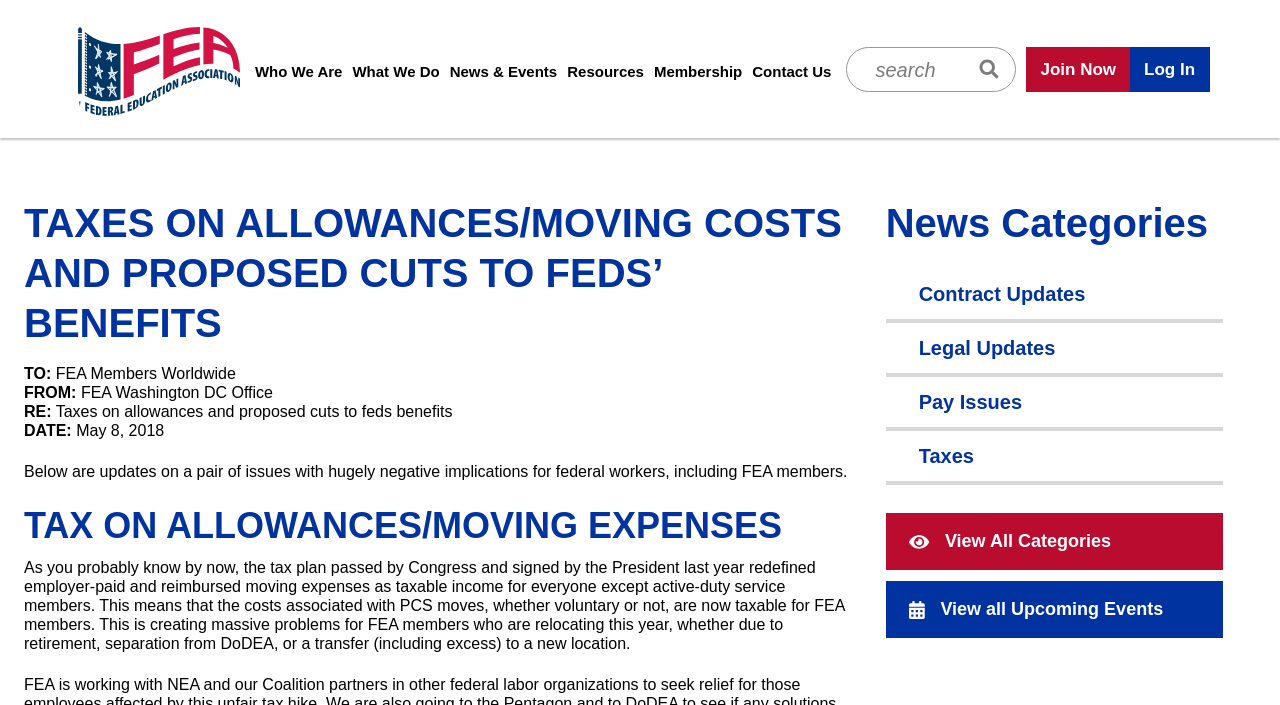Find the bounding box coordinates of the clickable area that will achieve the following instruction: "Log In".

[0.883, 0.066, 0.945, 0.131]